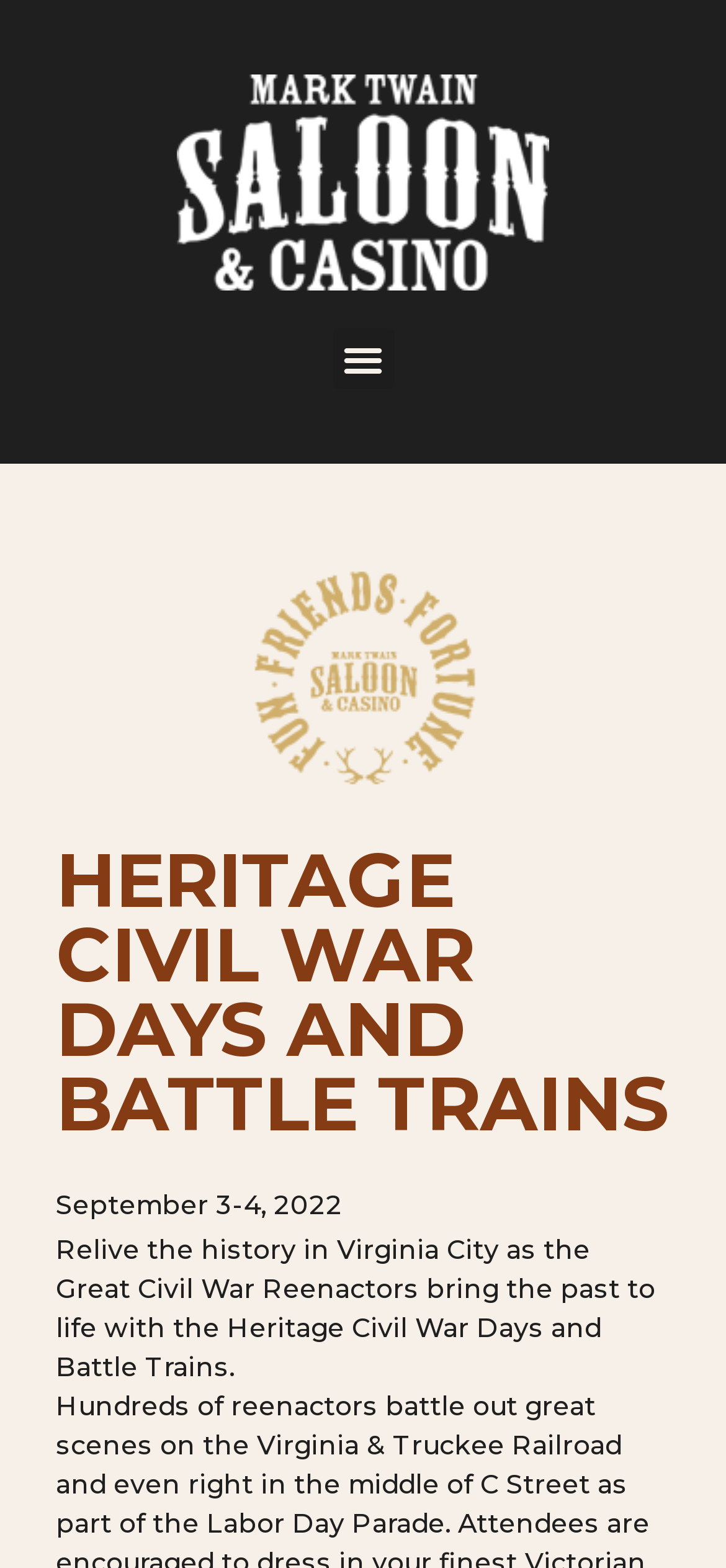Please provide a comprehensive answer to the question based on the screenshot: What is the purpose of the event?

I inferred the purpose of the event by reading the description 'Relive the history in Virginia City as the Great Civil War Reenactors bring the past to life...' which suggests that the event is intended to relive history.